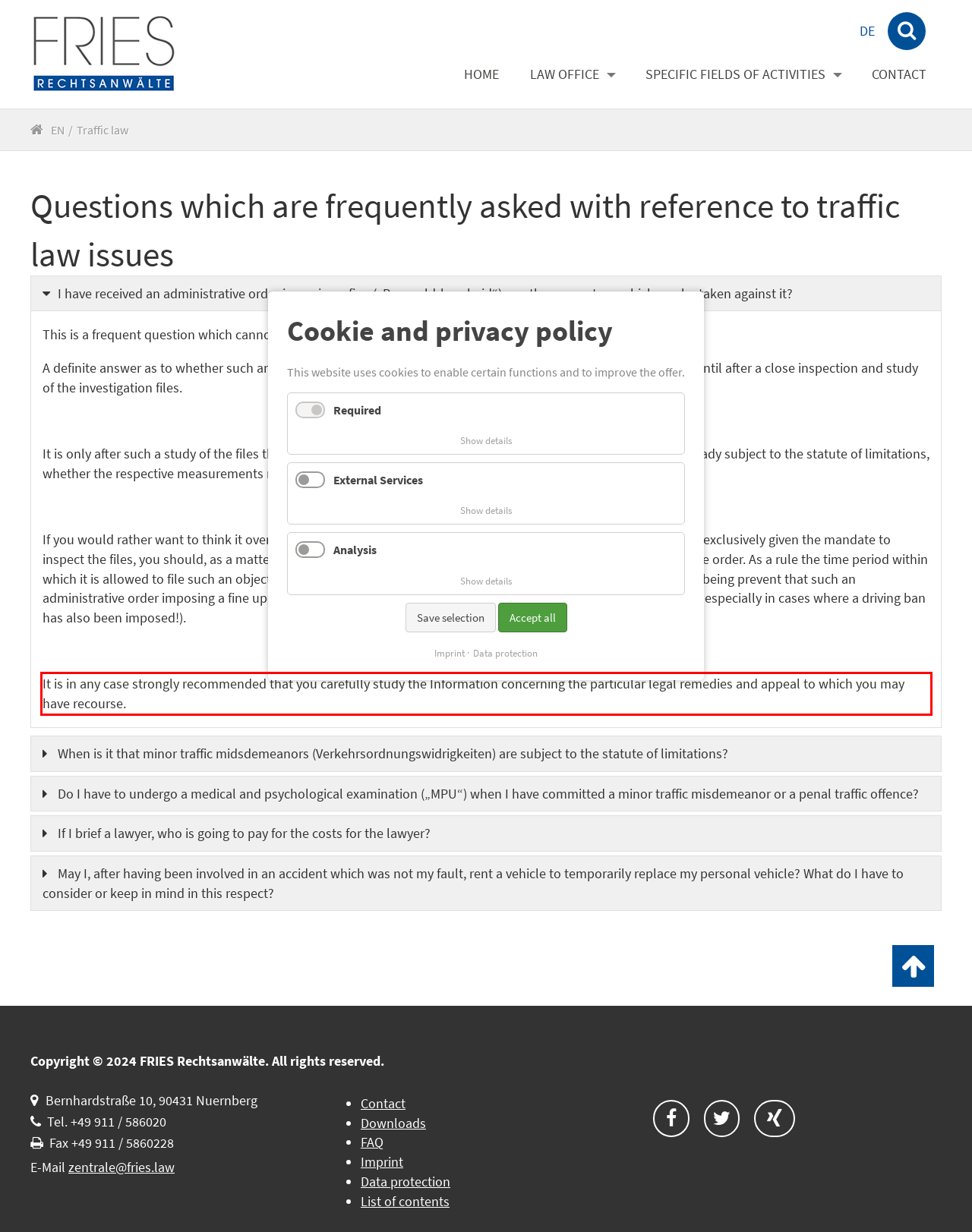Identify the text within the red bounding box on the webpage screenshot and generate the extracted text content.

It is in any case strongly recommended that you carefully study the Information concerning the particular legal remedies and appeal to which you may have recourse.